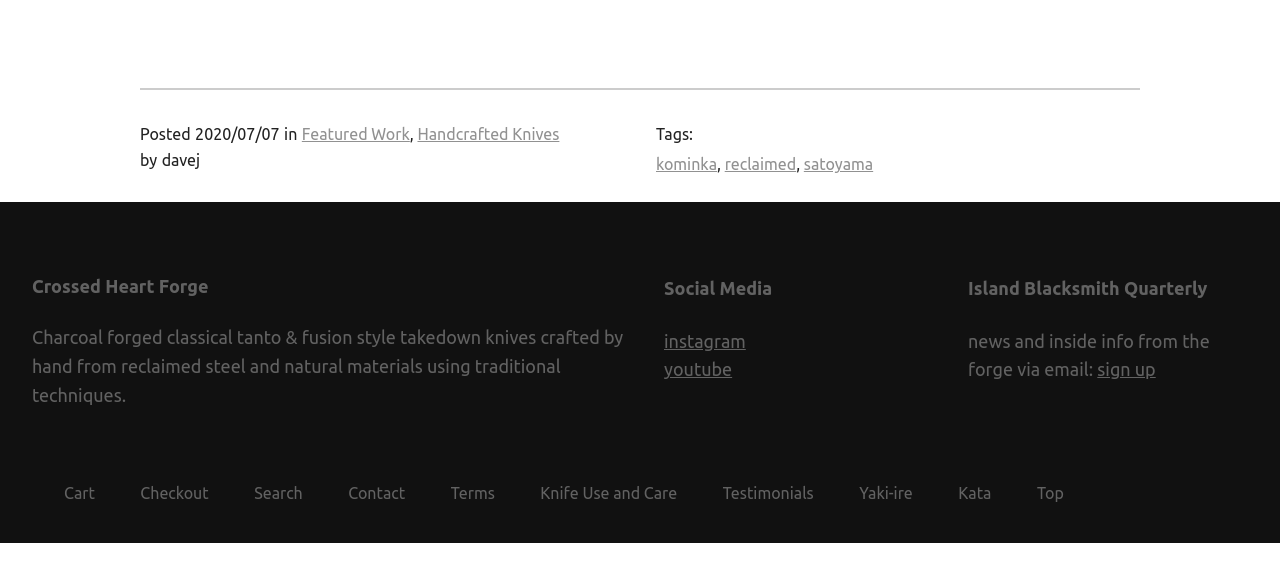What is the theme of the tags listed on the webpage?
Answer the question with detailed information derived from the image.

The tags listed on the webpage, such as 'kominka', 'reclaimed', and 'satoyama', appear to be related to knives and craftsmanship. This suggests that the theme of the tags is knives and craftsmanship, and may be used to categorize or describe the content on the webpage.